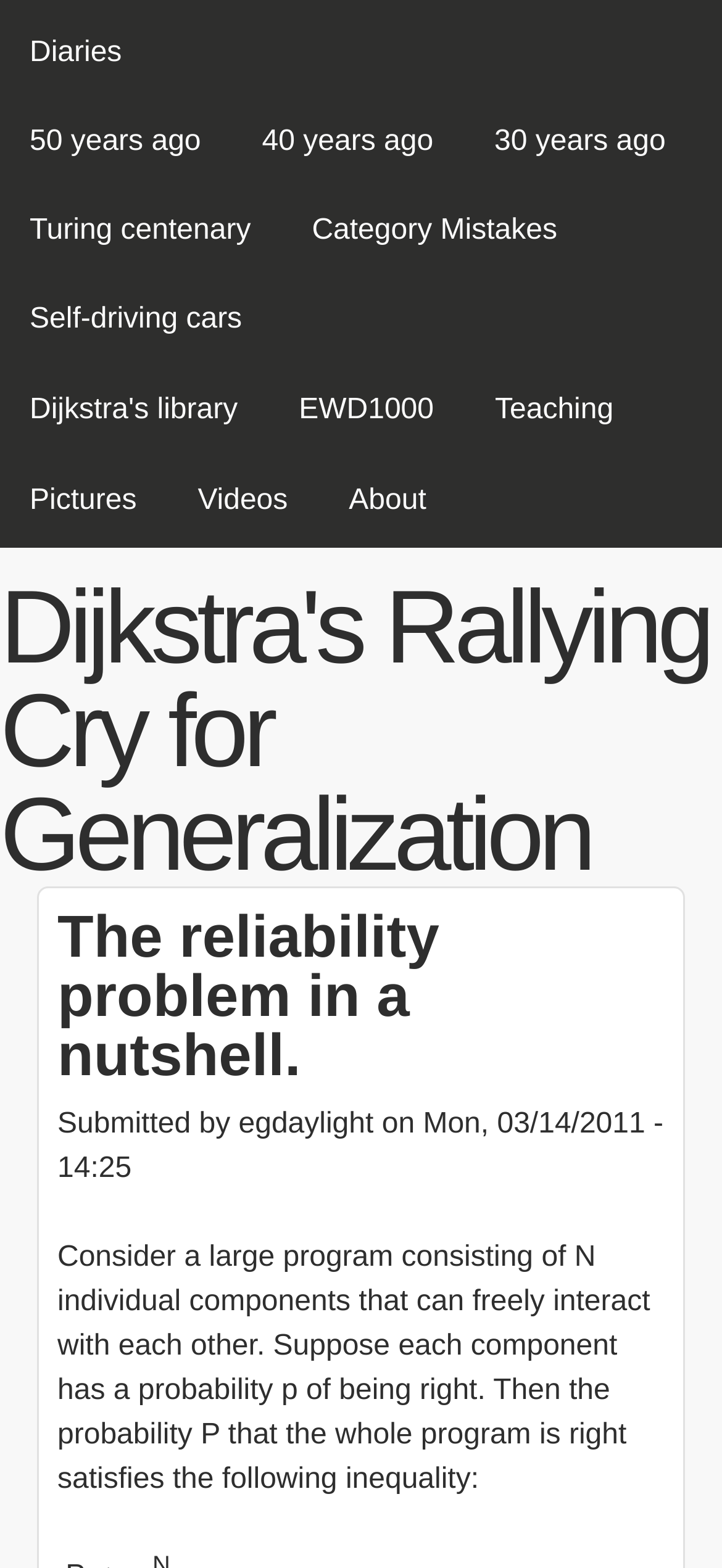Please identify the webpage's heading and generate its text content.

Dijkstra's Rallying Cry for Generalization